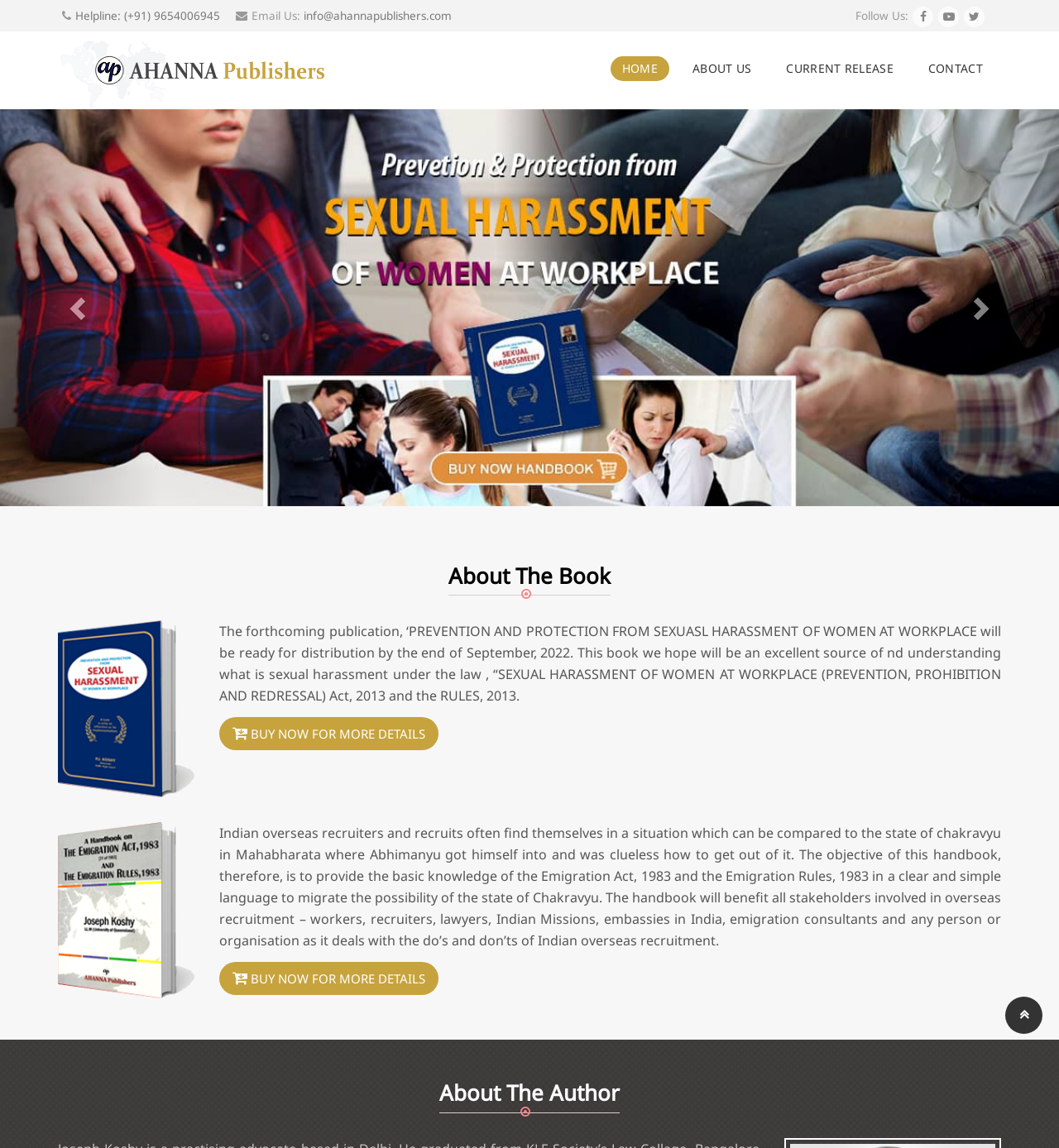Based on the element description aria-label="Search..." name="q" placeholder="Search...", identify the bounding box coordinates for the UI element. The coordinates should be in the format (top-left x, top-left y, bottom-right x, bottom-right y) and within the 0 to 1 range.

None